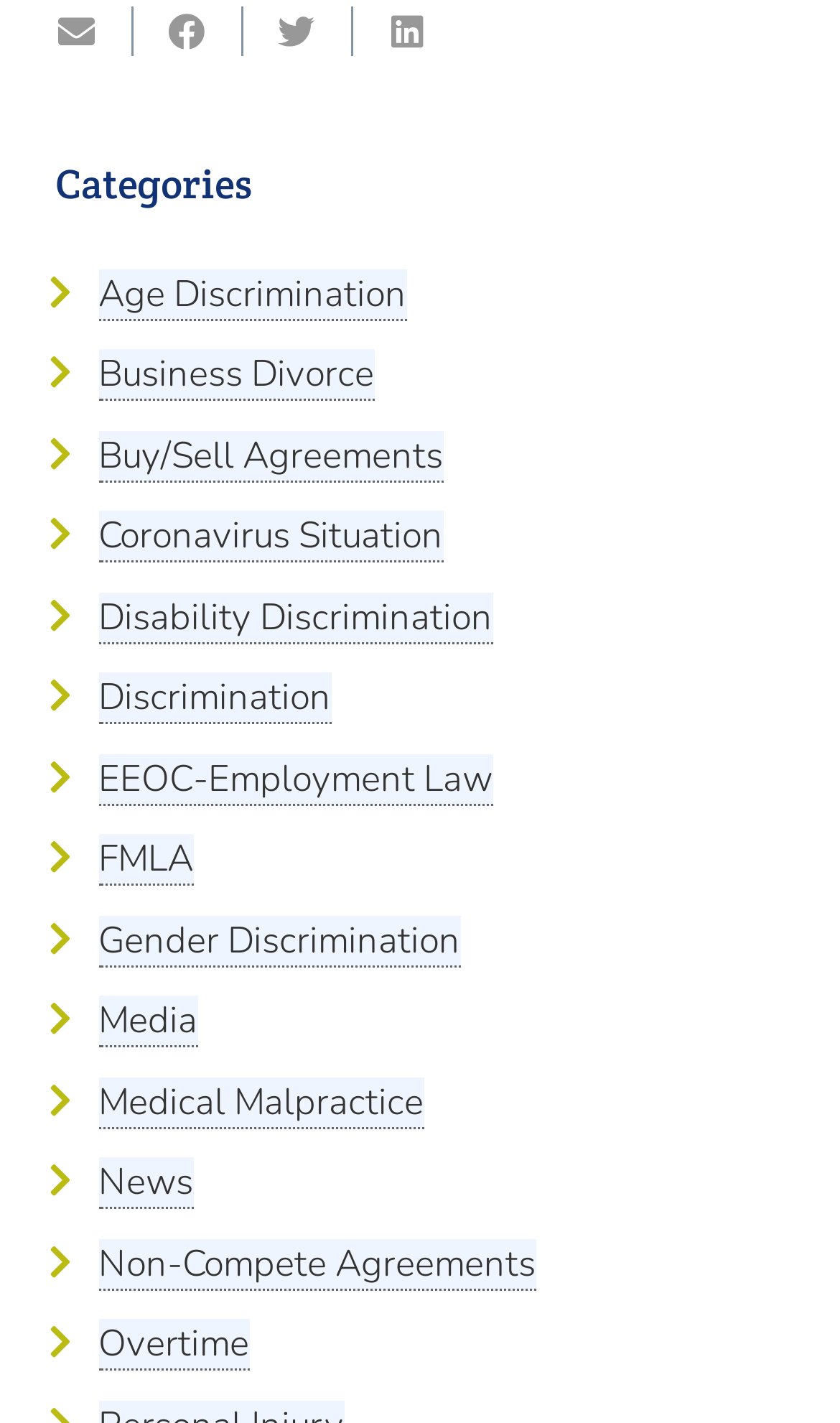What is the last category listed?
Refer to the screenshot and respond with a concise word or phrase.

Overtime